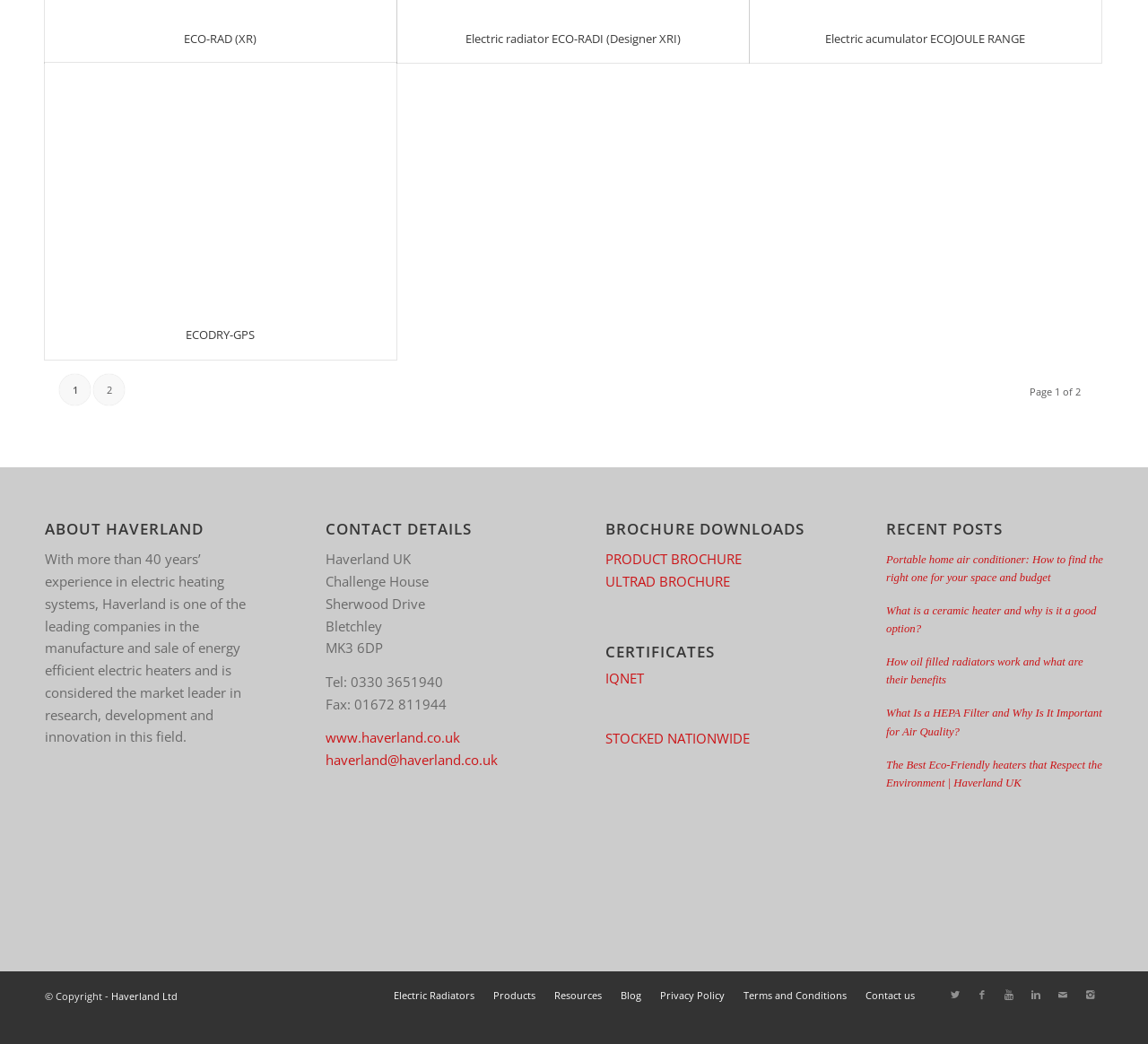Identify the bounding box coordinates for the element you need to click to achieve the following task: "Learn more about the company". The coordinates must be four float values ranging from 0 to 1, formatted as [left, top, right, bottom].

None